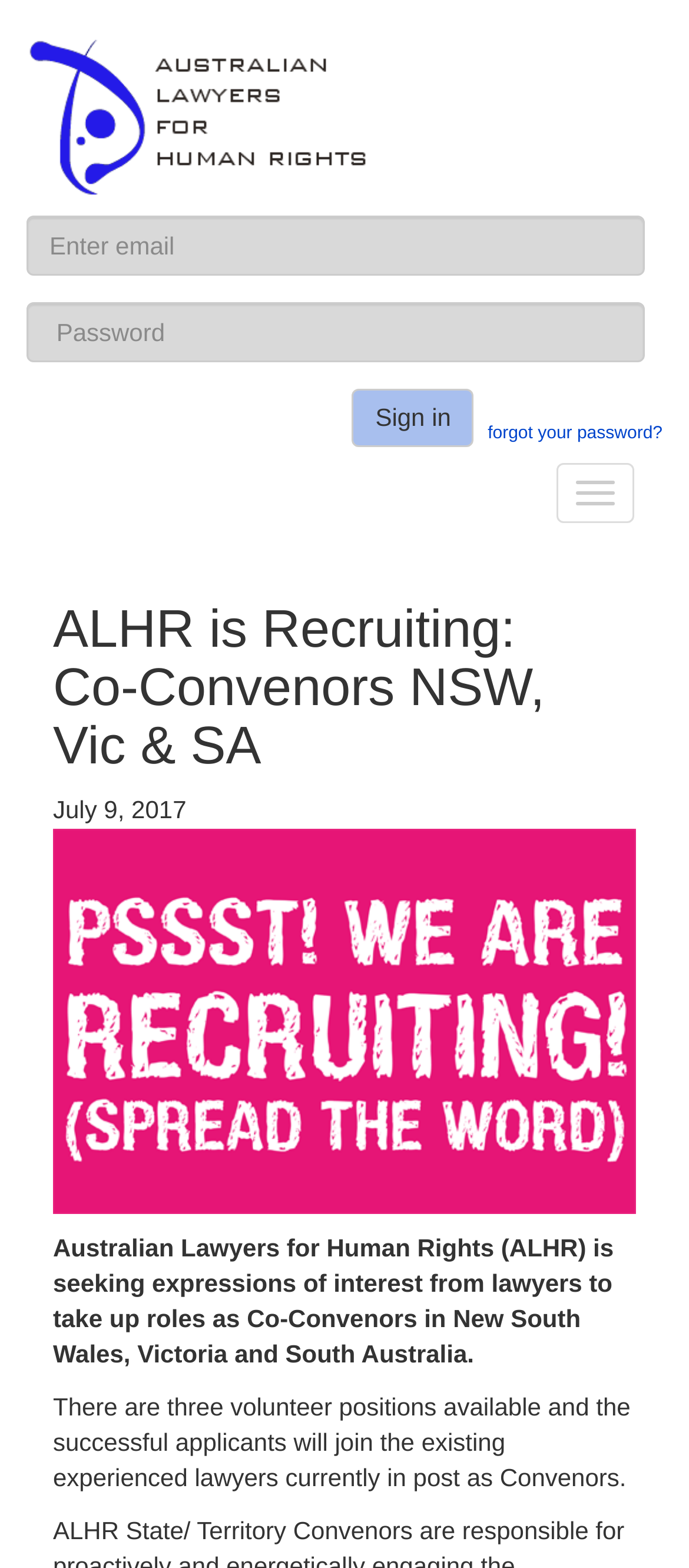Please examine the image and answer the question with a detailed explanation:
How many volunteer positions are available?

The answer can be found in the StaticText element with the text 'There are three volunteer positions available and the successful applicants will join the existing experienced lawyers currently in post as Convenors.'